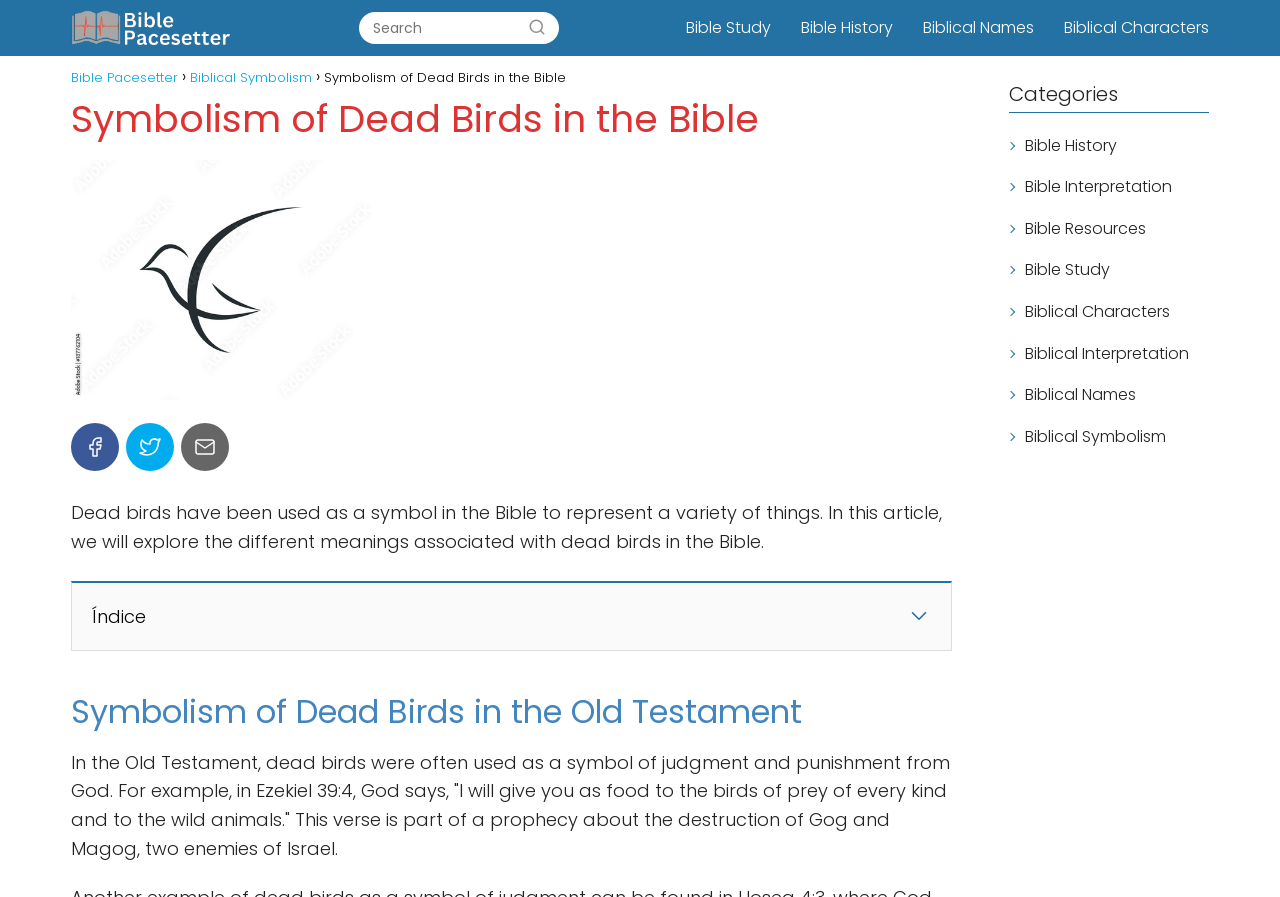Highlight the bounding box coordinates of the element that should be clicked to carry out the following instruction: "Click on the 'Logo' link". The coordinates must be given as four float numbers ranging from 0 to 1, i.e., [left, top, right, bottom].

None